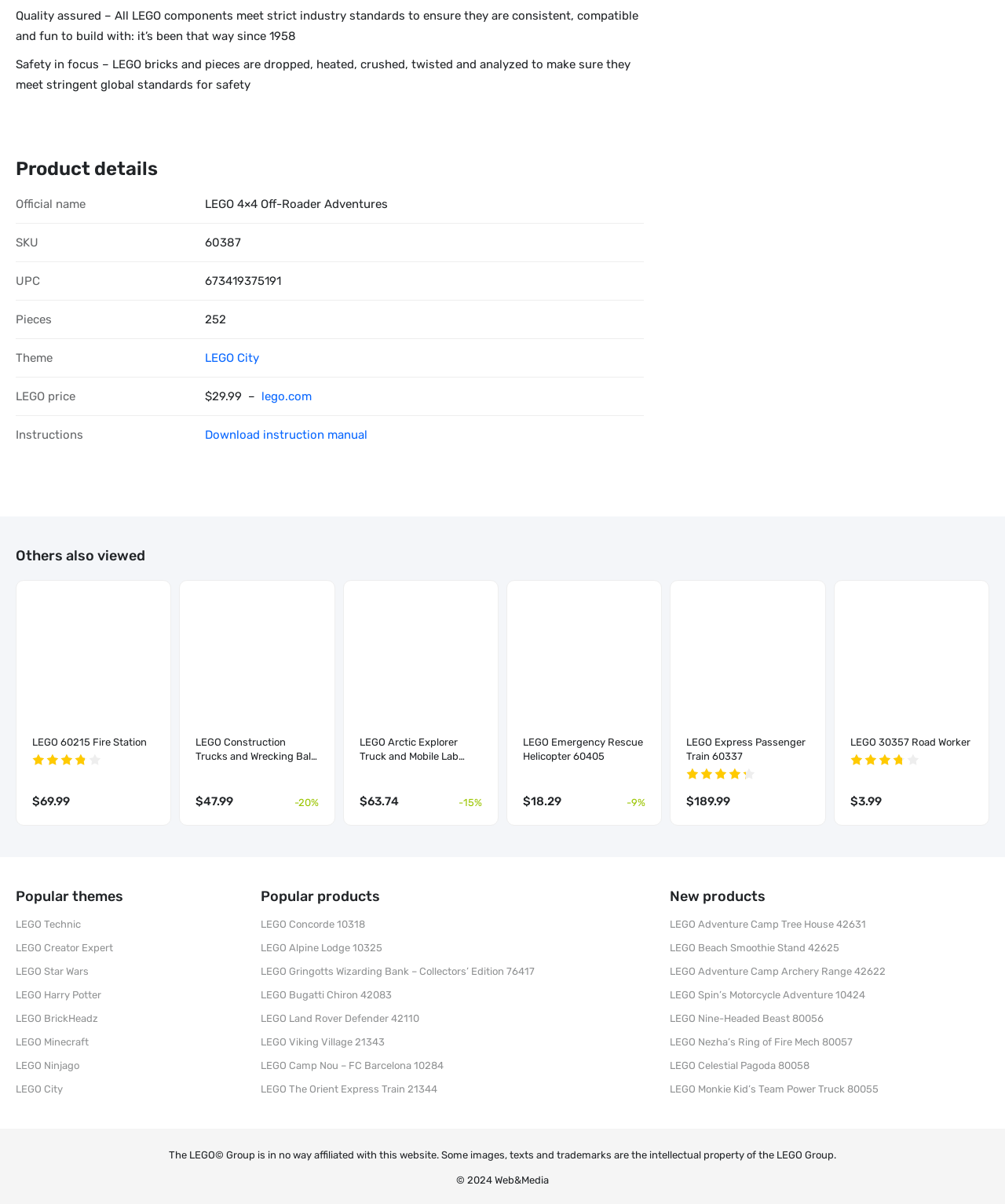Give a succinct answer to this question in a single word or phrase: 
What is the official name of the LEGO product?

LEGO 4×4 Off-Roader Adventures